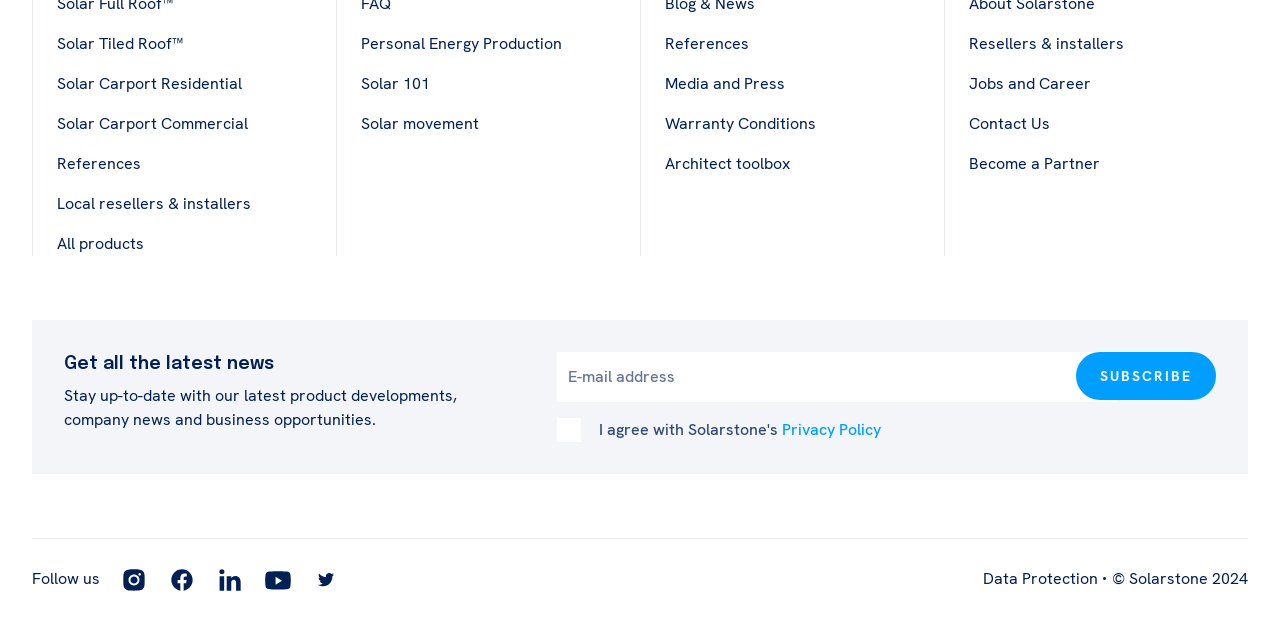Respond to the question below with a single word or phrase: What is the company name mentioned at the bottom of the webpage?

Solarstone